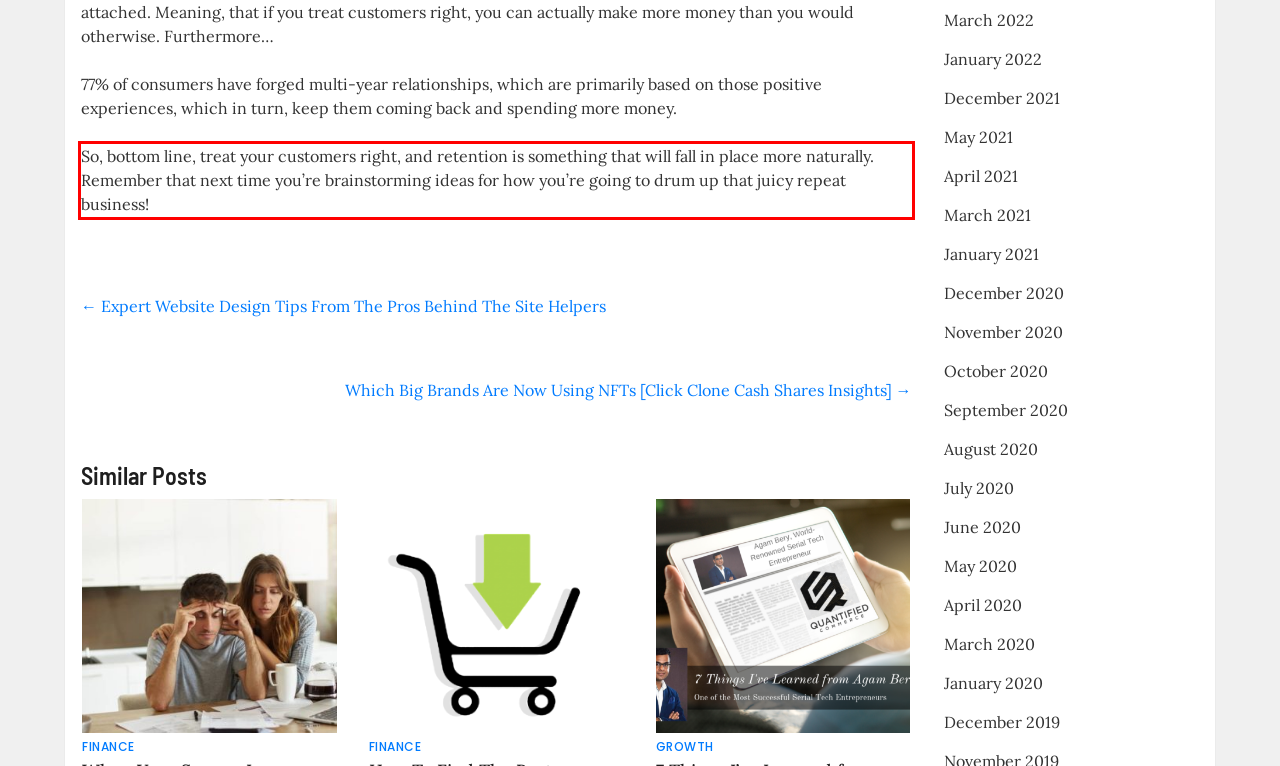You are provided with a screenshot of a webpage that includes a UI element enclosed in a red rectangle. Extract the text content inside this red rectangle.

So, bottom line, treat your customers right, and retention is something that will fall in place more naturally. Remember that next time you’re brainstorming ideas for how you’re going to drum up that juicy repeat business!